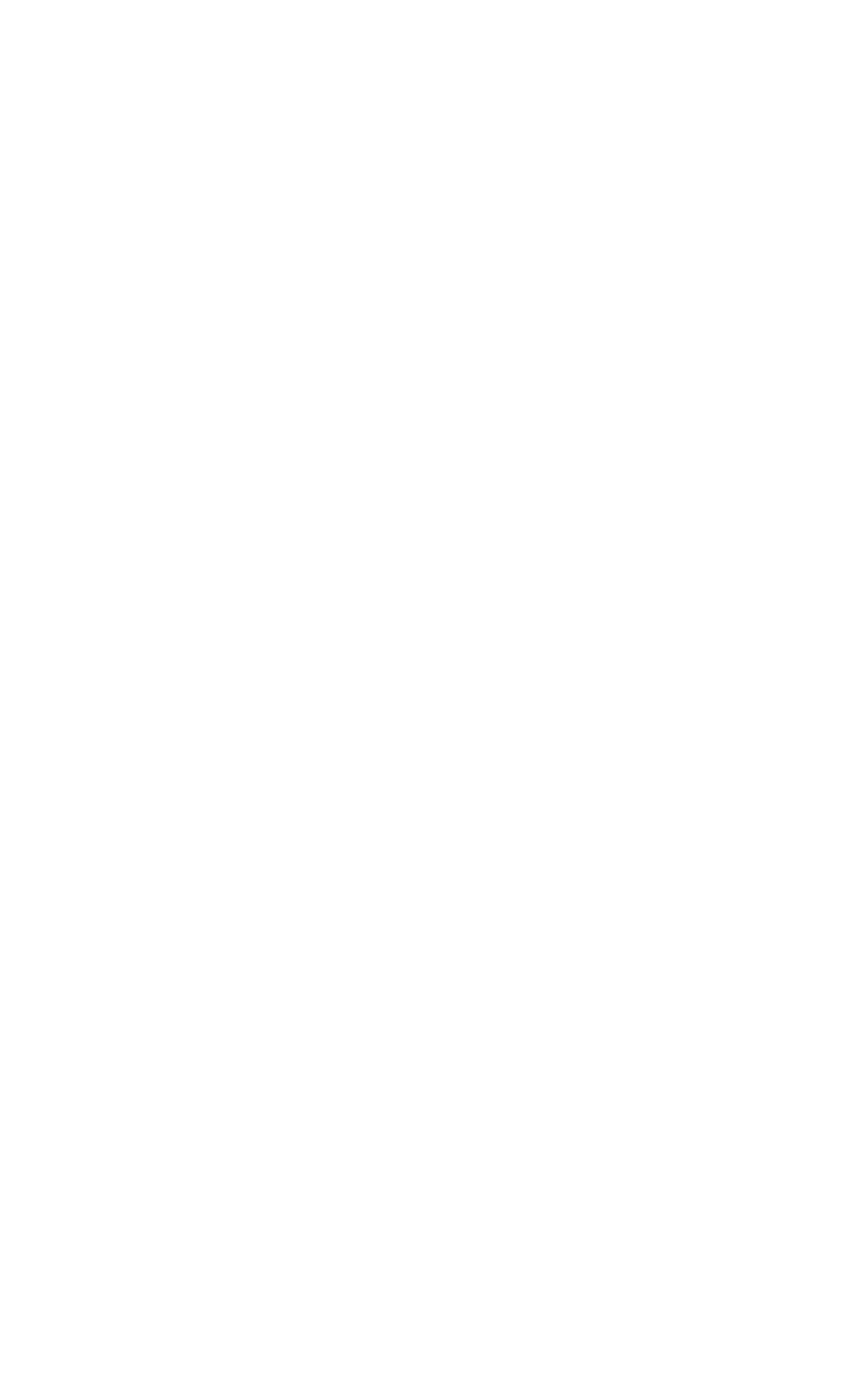Give a short answer to this question using one word or a phrase:
What is the prize that many PHP developers want?

PHP elePHPant mascot plush